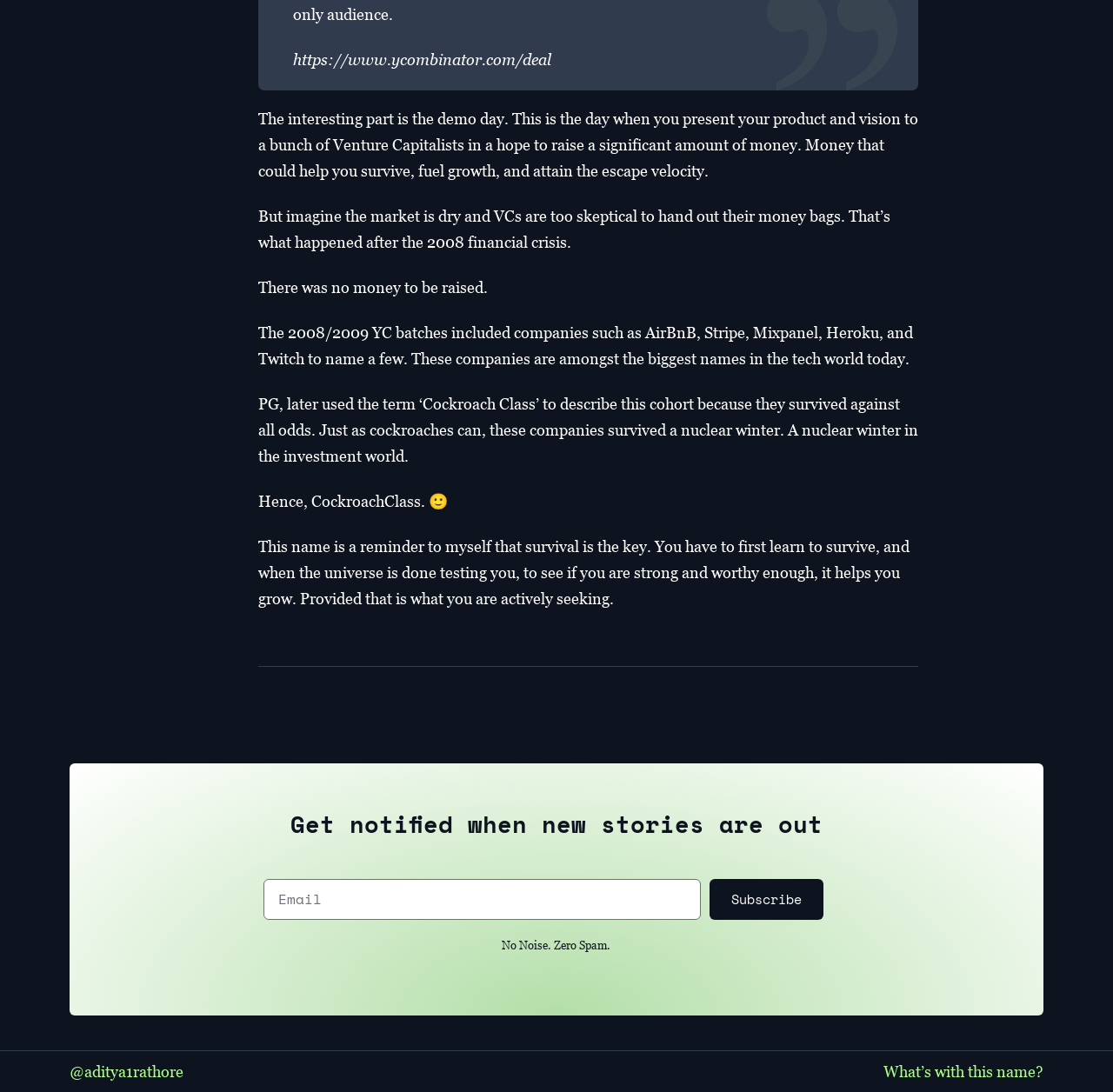Based on the provided description, "What’s with this name?", find the bounding box of the corresponding UI element in the screenshot.

[0.794, 0.973, 0.938, 0.99]